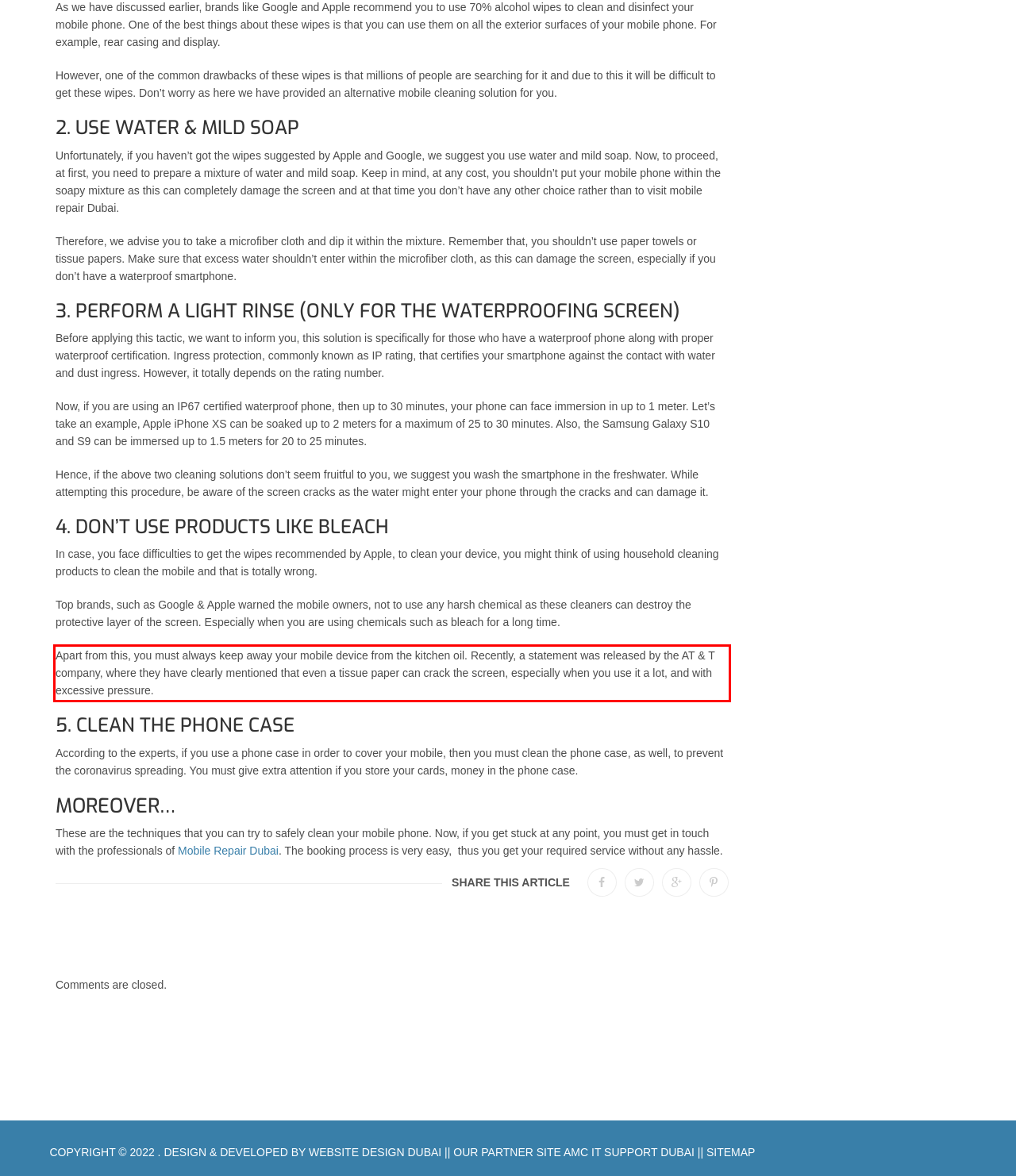Given a screenshot of a webpage, locate the red bounding box and extract the text it encloses.

Apart from this, you must always keep away your mobile device from the kitchen oil. Recently, a statement was released by the AT & T company, where they have clearly mentioned that even a tissue paper can crack the screen, especially when you use it a lot, and with excessive pressure.